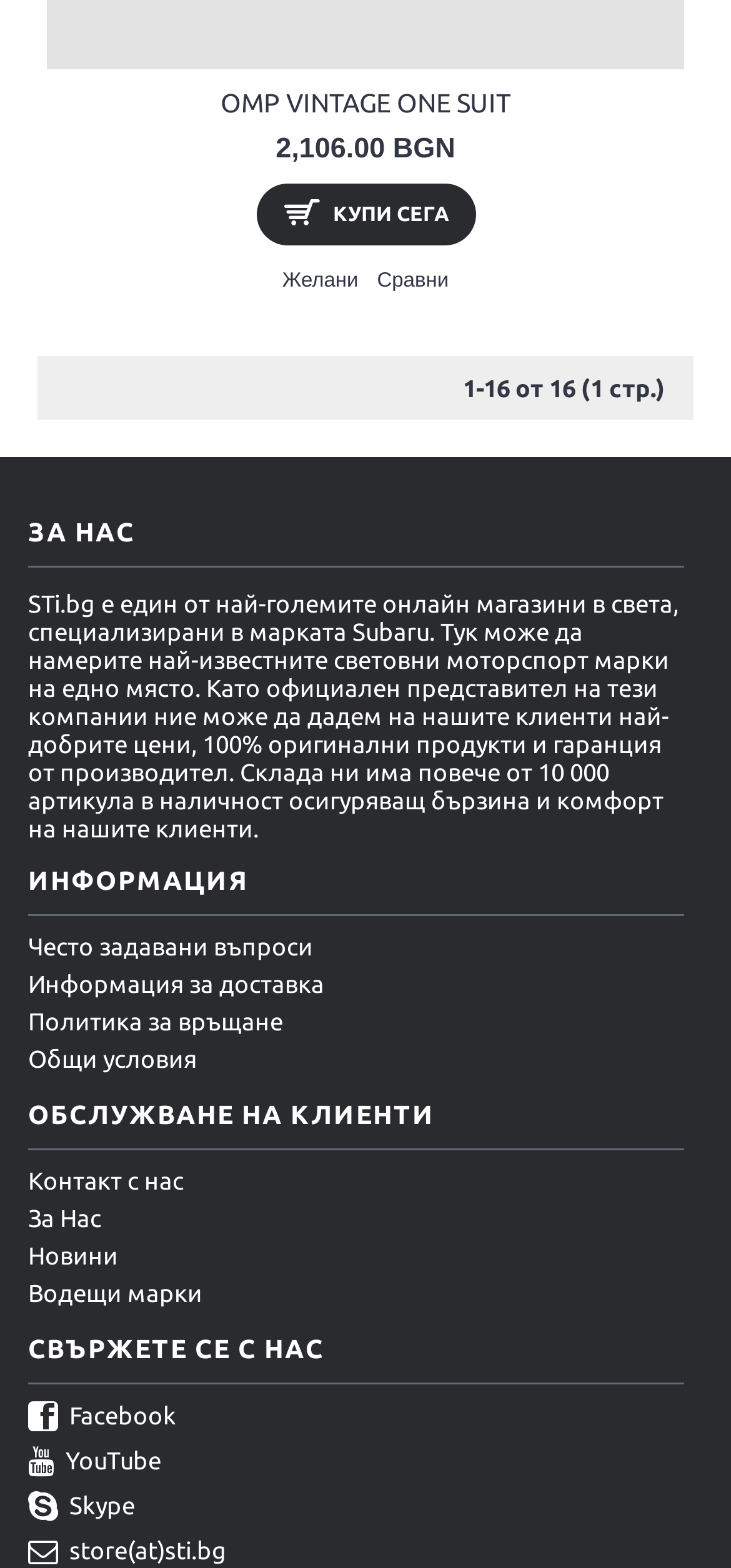What is the minimum number of products in stock?
Can you offer a detailed and complete answer to this question?

According to the description section, the warehouse has more than 10,000 products in stock, ensuring fast delivery and comfort for customers.